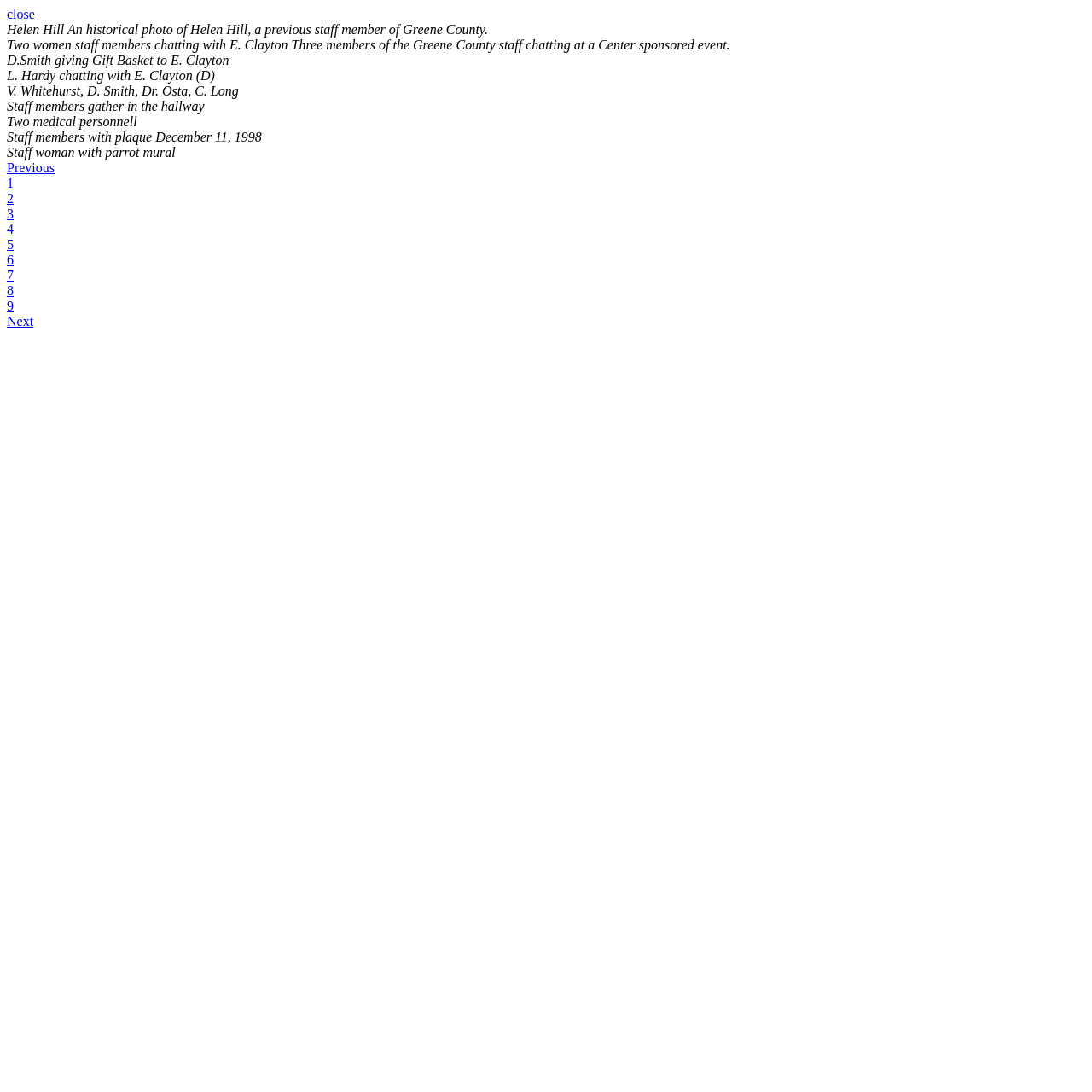Use a single word or phrase to answer the question:
What is the action described in the text 'D.Smith giving Gift Basket to E. Clayton'?

giving